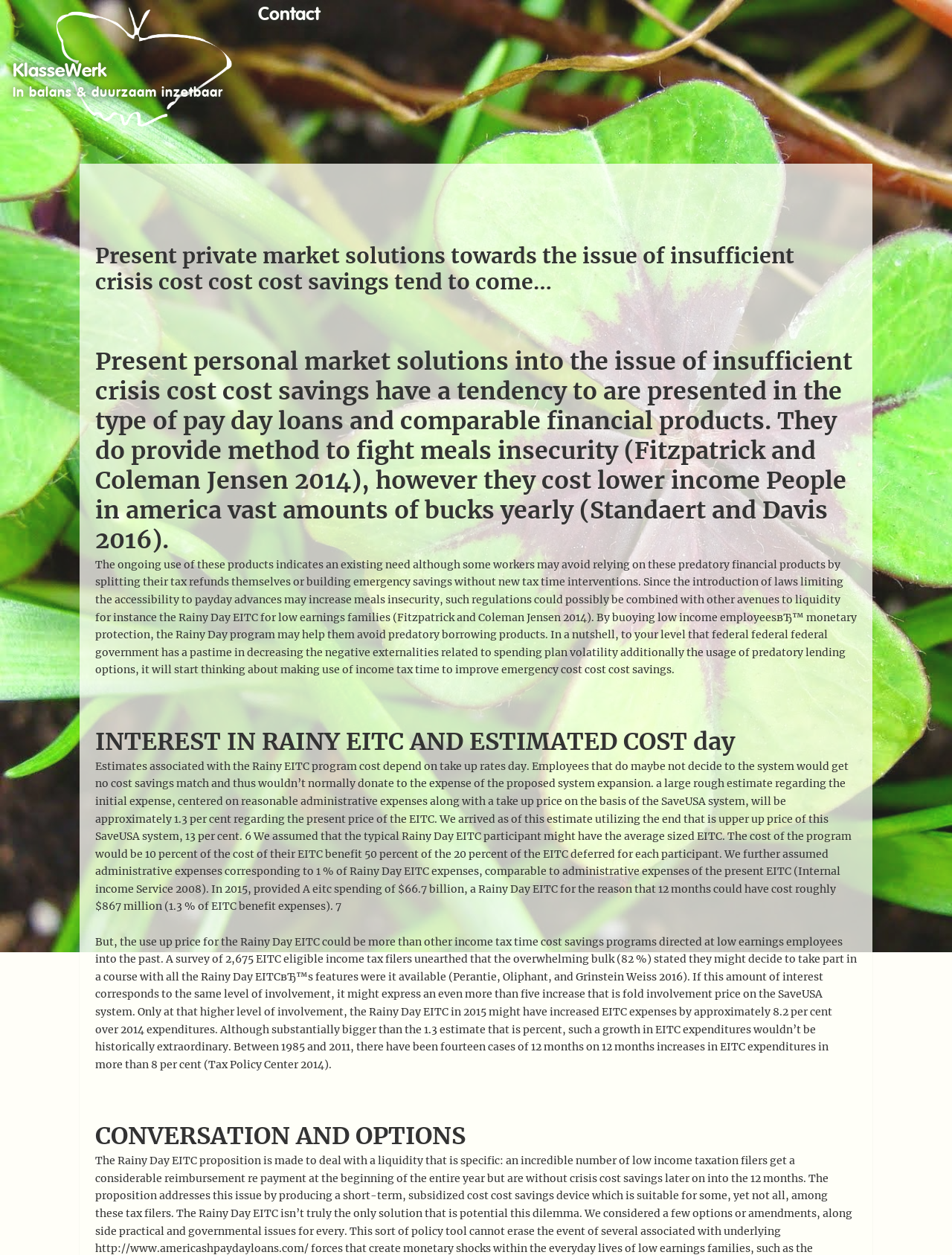Given the content of the image, can you provide a detailed answer to the question?
What is the estimated cost of the Rainy Day EITC program?

According to the webpage, the estimated cost of the Rainy Day EITC program is approximately 1.3% of the current EITC benefit expenses, which translates to around $867 million in 2015.